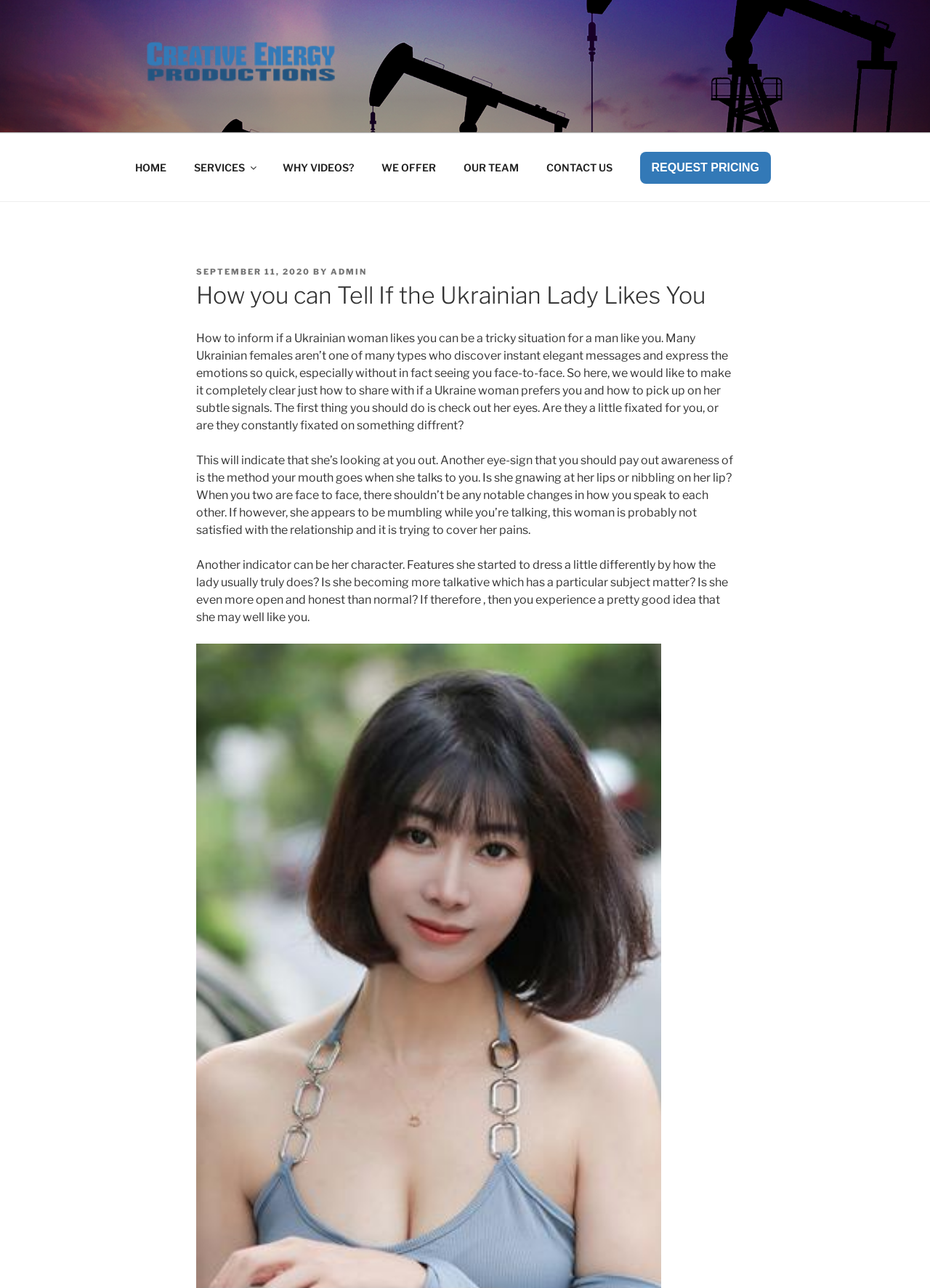Indicate the bounding box coordinates of the element that must be clicked to execute the instruction: "Click on the REQUEST PRICING button". The coordinates should be given as four float numbers between 0 and 1, i.e., [left, top, right, bottom].

[0.688, 0.118, 0.829, 0.142]